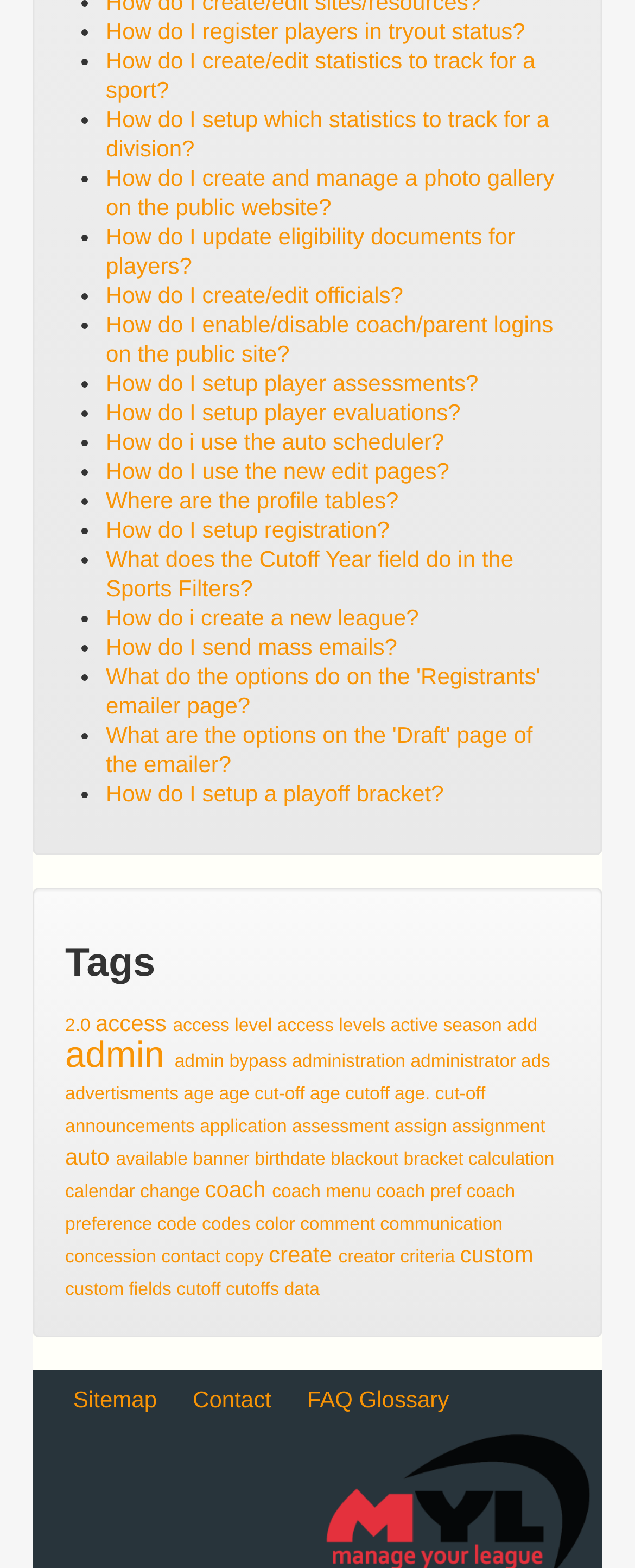Can administrators manage access levels?
Please provide a single word or phrase as your answer based on the image.

Yes